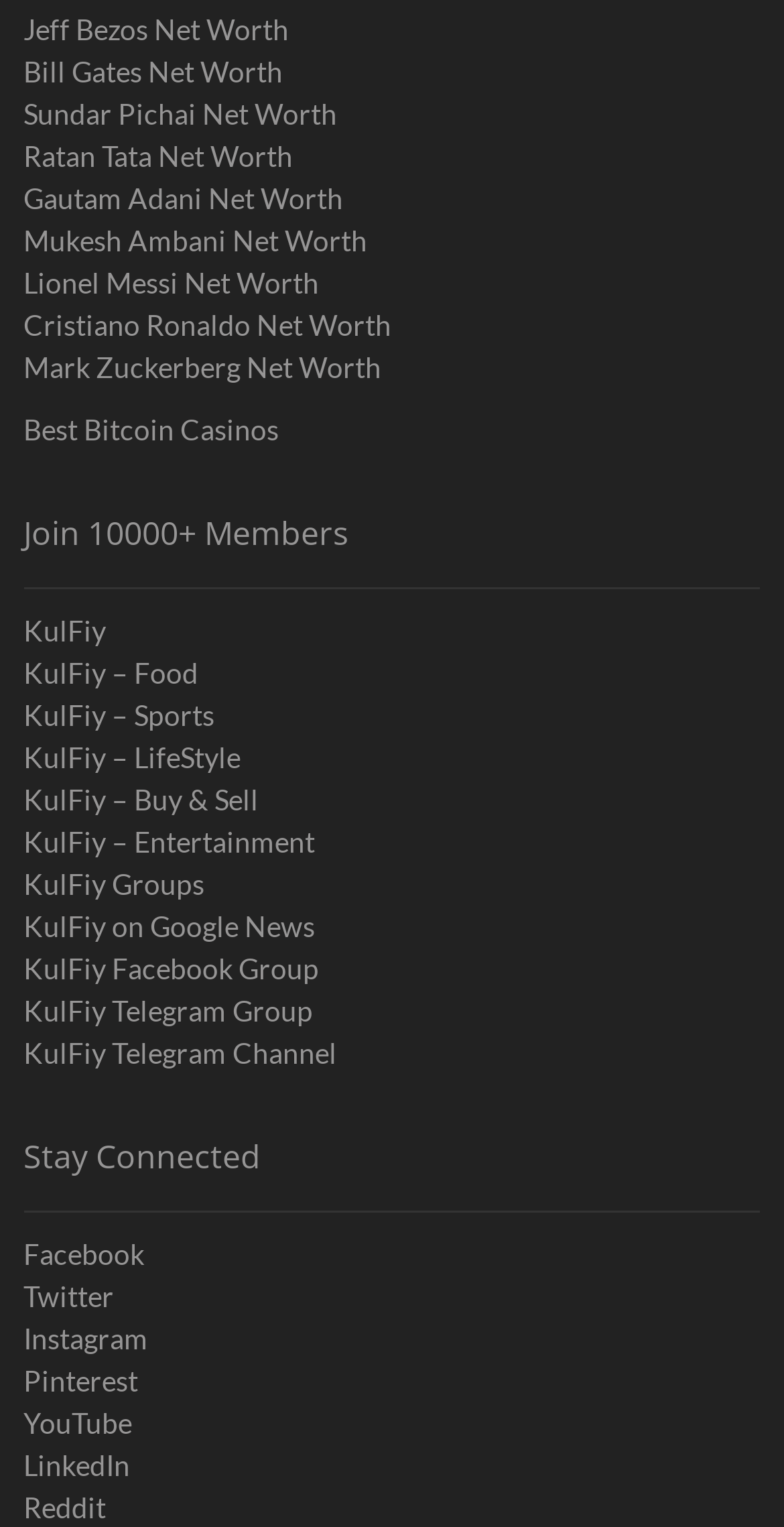Can you give a detailed response to the following question using the information from the image? What is the category of KulFiy links?

I observed that the KulFiy links are categorized into different sections such as Food, Sports, LifeStyle, Buy & Sell, Entertainment, and Groups, indicating that KulFiy is a platform with various categories.